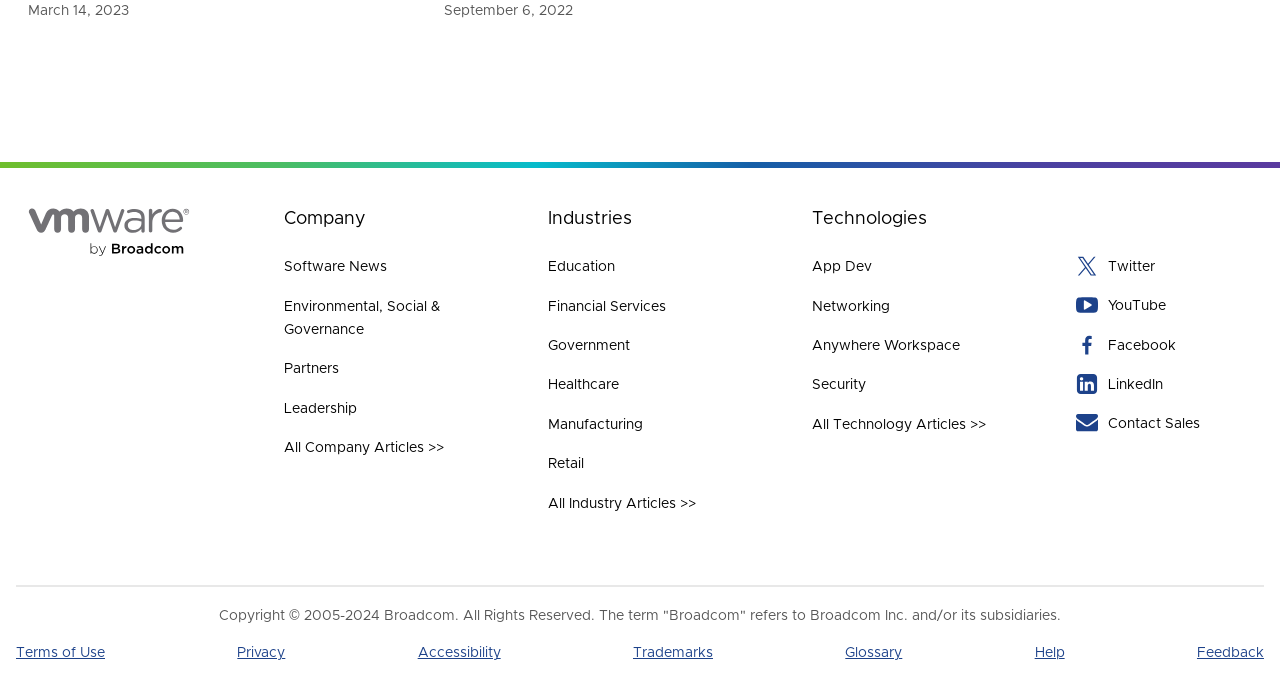Please identify the bounding box coordinates of the area that needs to be clicked to follow this instruction: "View All Company Articles".

[0.222, 0.638, 0.347, 0.659]